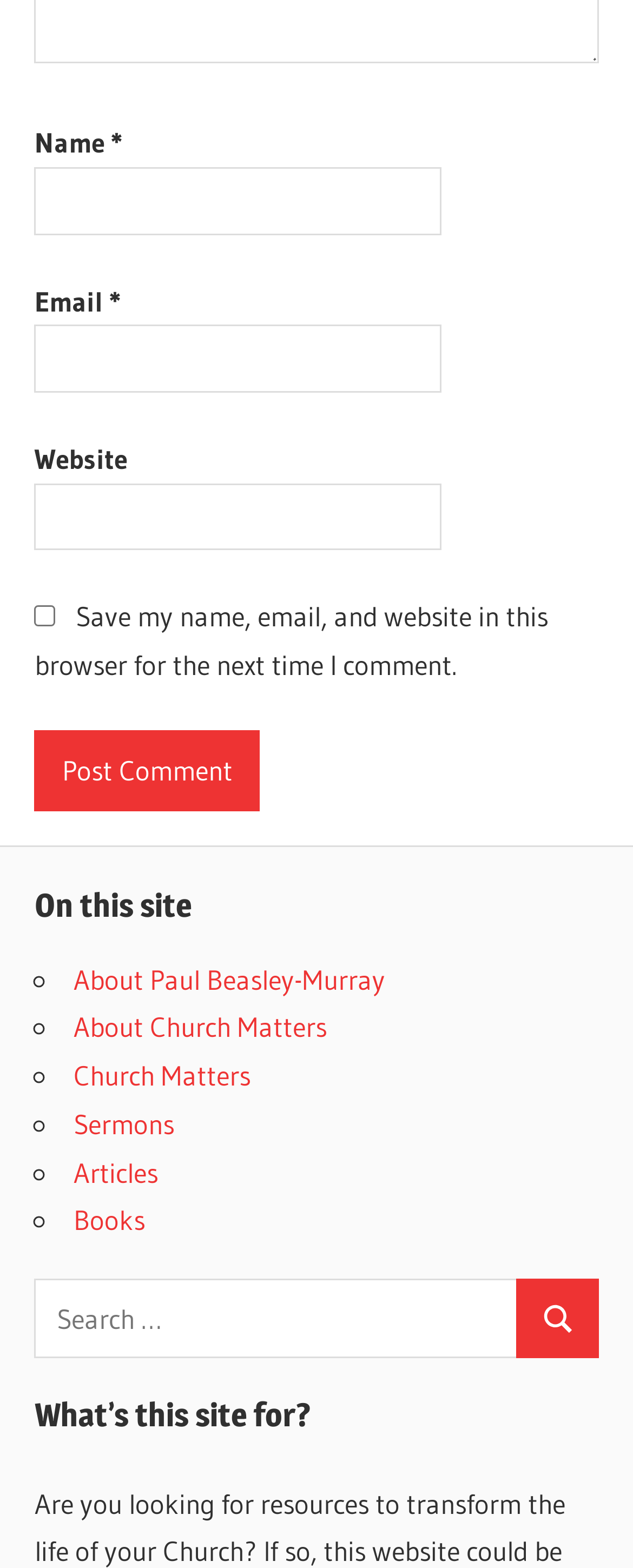Please specify the bounding box coordinates of the clickable region necessary for completing the following instruction: "Visit the About Paul Beasley-Murray page". The coordinates must consist of four float numbers between 0 and 1, i.e., [left, top, right, bottom].

[0.116, 0.613, 0.608, 0.635]